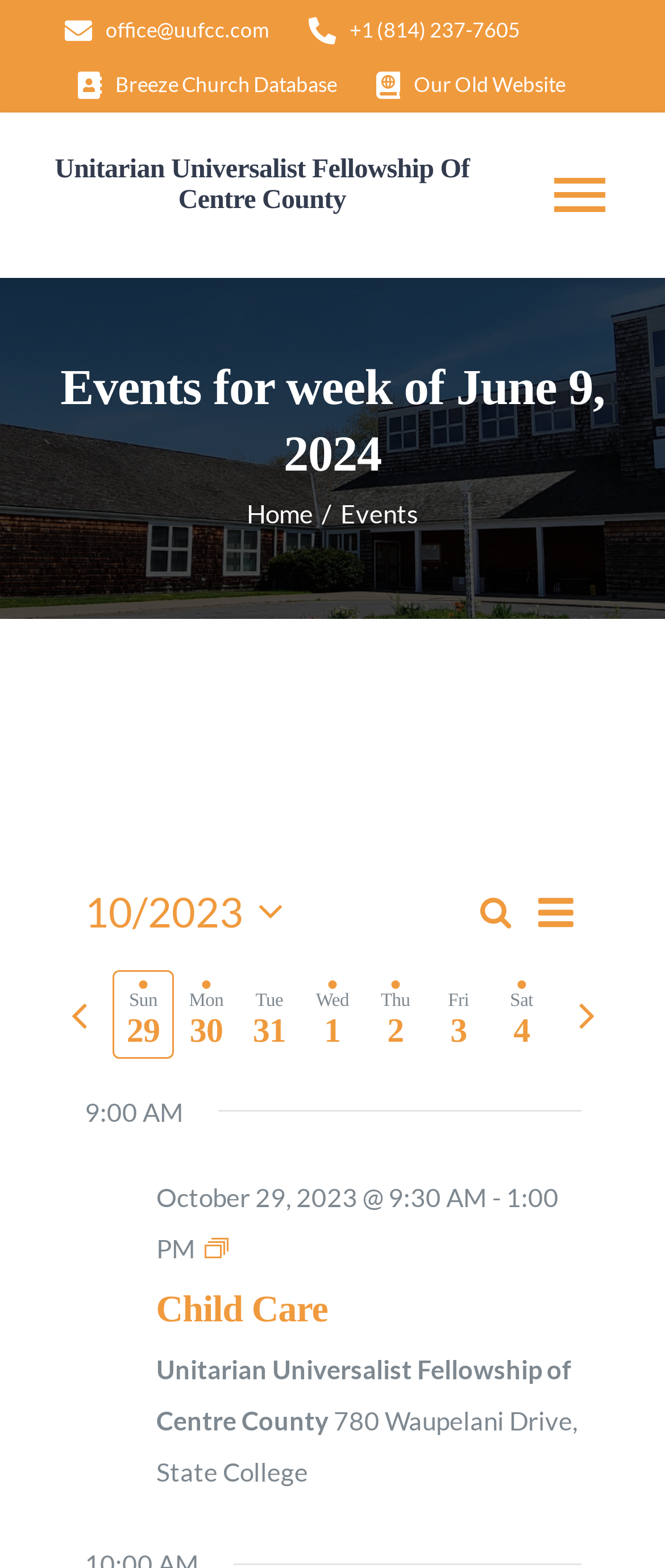Locate the bounding box coordinates of the element to click to perform the following action: 'Enter Email Address'. The coordinates should be given as four float values between 0 and 1, in the form of [left, top, right, bottom].

None